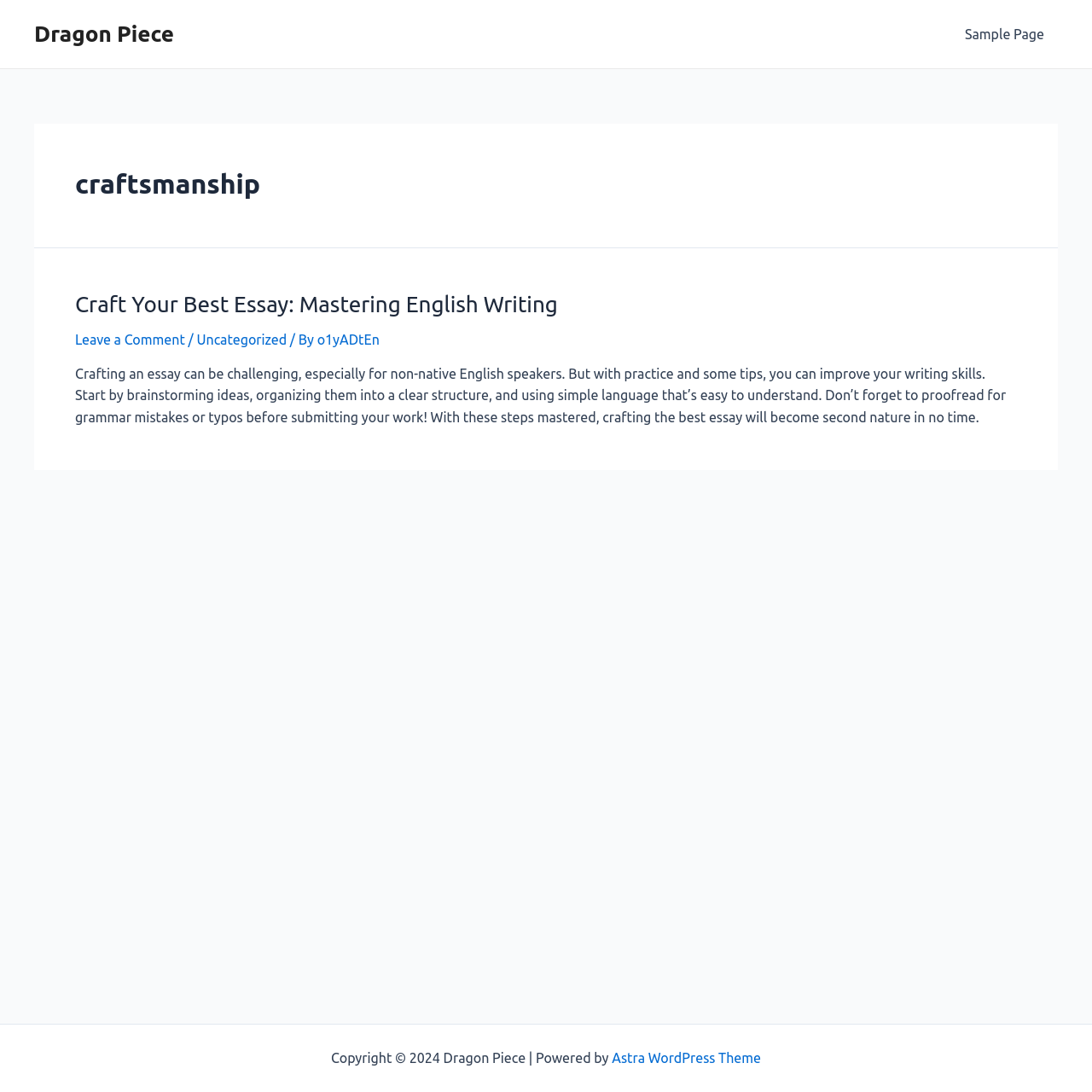Write an exhaustive caption that covers the webpage's main aspects.

The webpage is about "craftsmanship" and is part of the "Dragon Piece" website. At the top left, there is a link to the "Dragon Piece" homepage. On the top right, there is a navigation menu labeled "Site Navigation" with a single link to a "Sample Page". 

Below the navigation menu, there is a large heading that reads "craftsmanship". Underneath this heading, there is a main content area that takes up most of the page. Within this area, there is an article with a header that reads "Craft Your Best Essay: Mastering English Writing". This header is a link that can be clicked. 

Below the header, there are links to "Leave a Comment" and "Uncategorized", separated by a slash. There is also a link to the author's name, "o1yADtEn". Following this, there is a block of text that provides tips on crafting an essay, including brainstorming ideas, organizing them, and proofreading for mistakes.

At the very bottom of the page, there is a footer area with a copyright notice that reads "Copyright © 2024 Dragon Piece" and is followed by a link to the "Astra WordPress Theme" that powers the website.